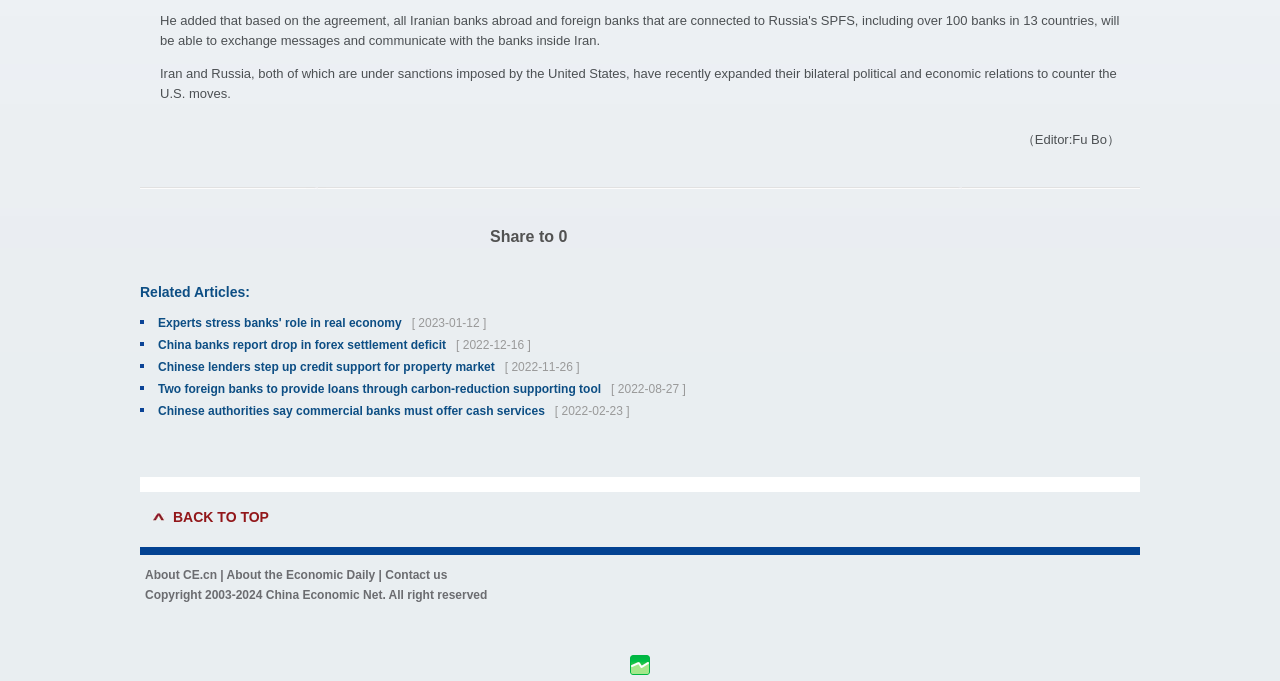Bounding box coordinates are to be given in the format (top-left x, top-left y, bottom-right x, bottom-right y). All values must be floating point numbers between 0 and 1. Provide the bounding box coordinate for the UI element described as: About the Economic Daily

[0.177, 0.834, 0.293, 0.855]